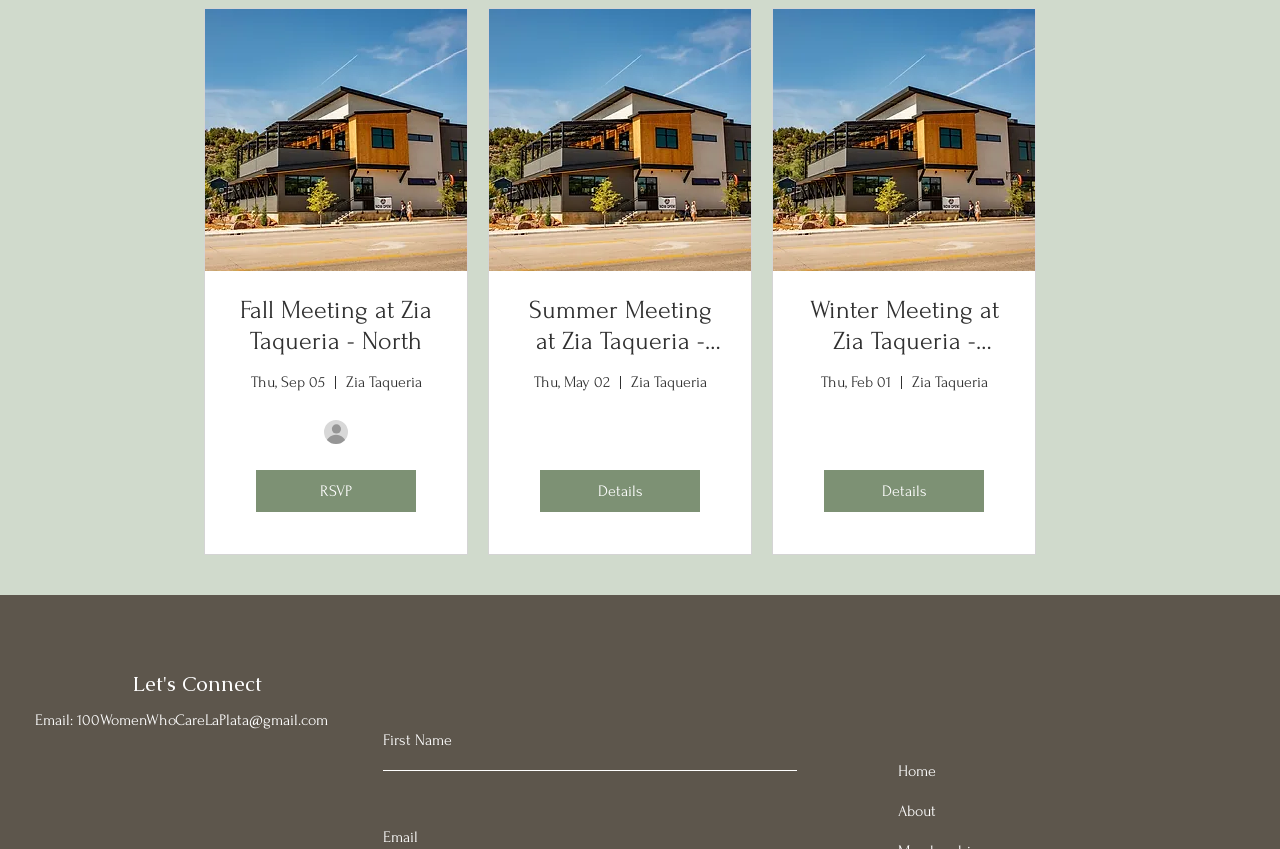Using the information in the image, give a comprehensive answer to the question: 
What is the purpose of the textbox?

I inferred the purpose of the textbox by looking at its label, which says 'First Name', indicating that it is meant for users to enter their first name.